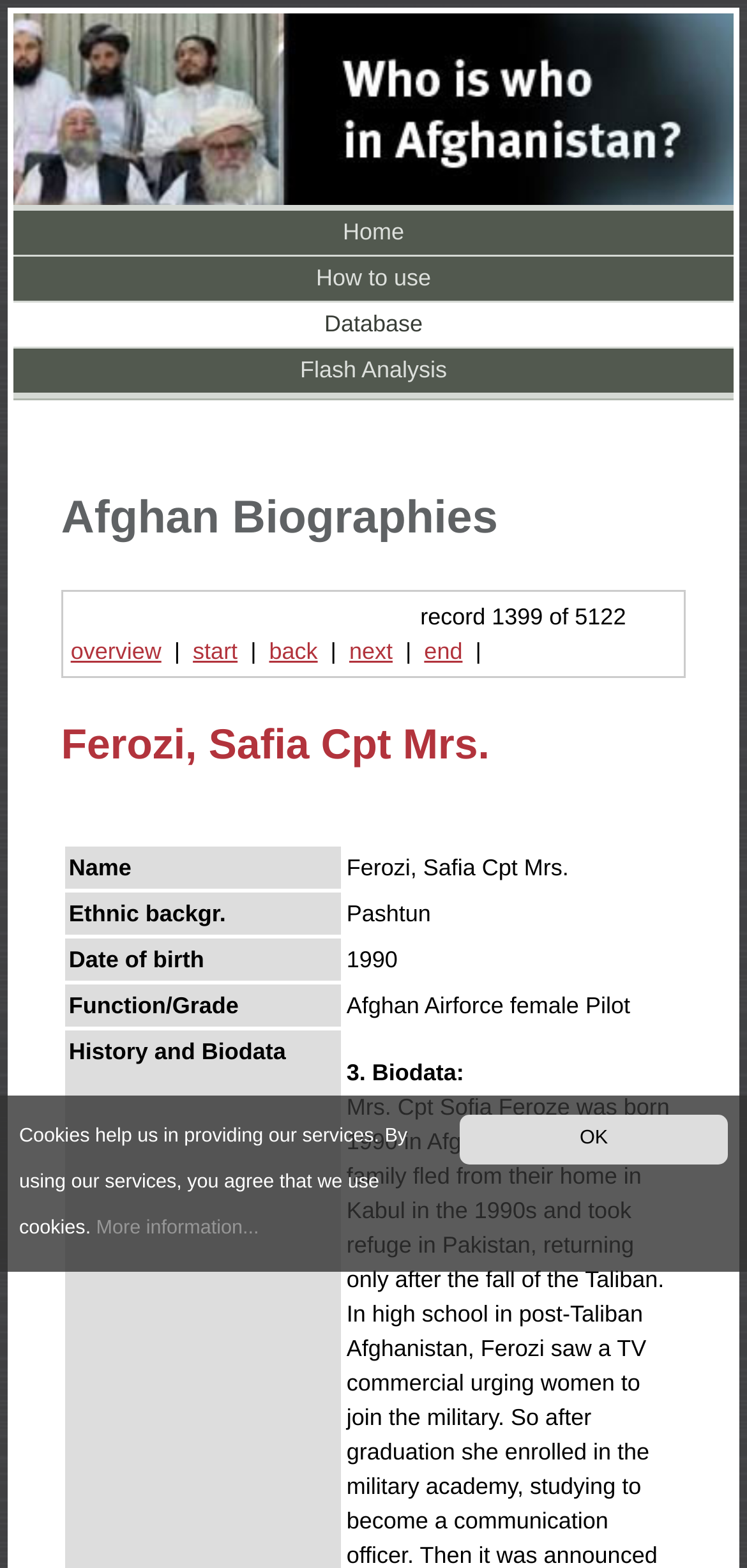Locate the bounding box coordinates of the area you need to click to fulfill this instruction: 'view how to use'. The coordinates must be in the form of four float numbers ranging from 0 to 1: [left, top, right, bottom].

[0.018, 0.164, 0.982, 0.192]